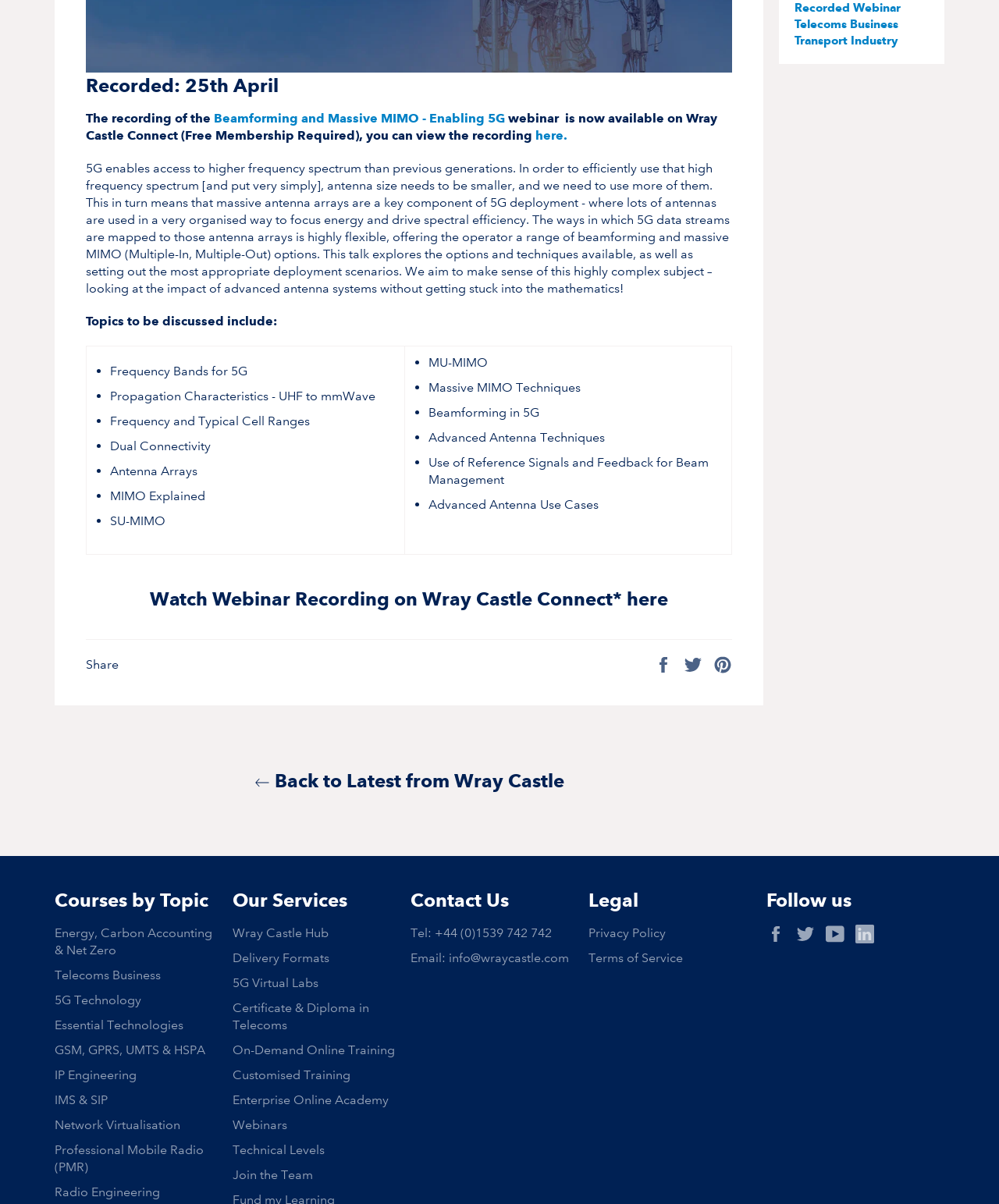Extract the bounding box of the UI element described as: "Certificate & Diploma in Telecoms".

[0.233, 0.831, 0.37, 0.858]